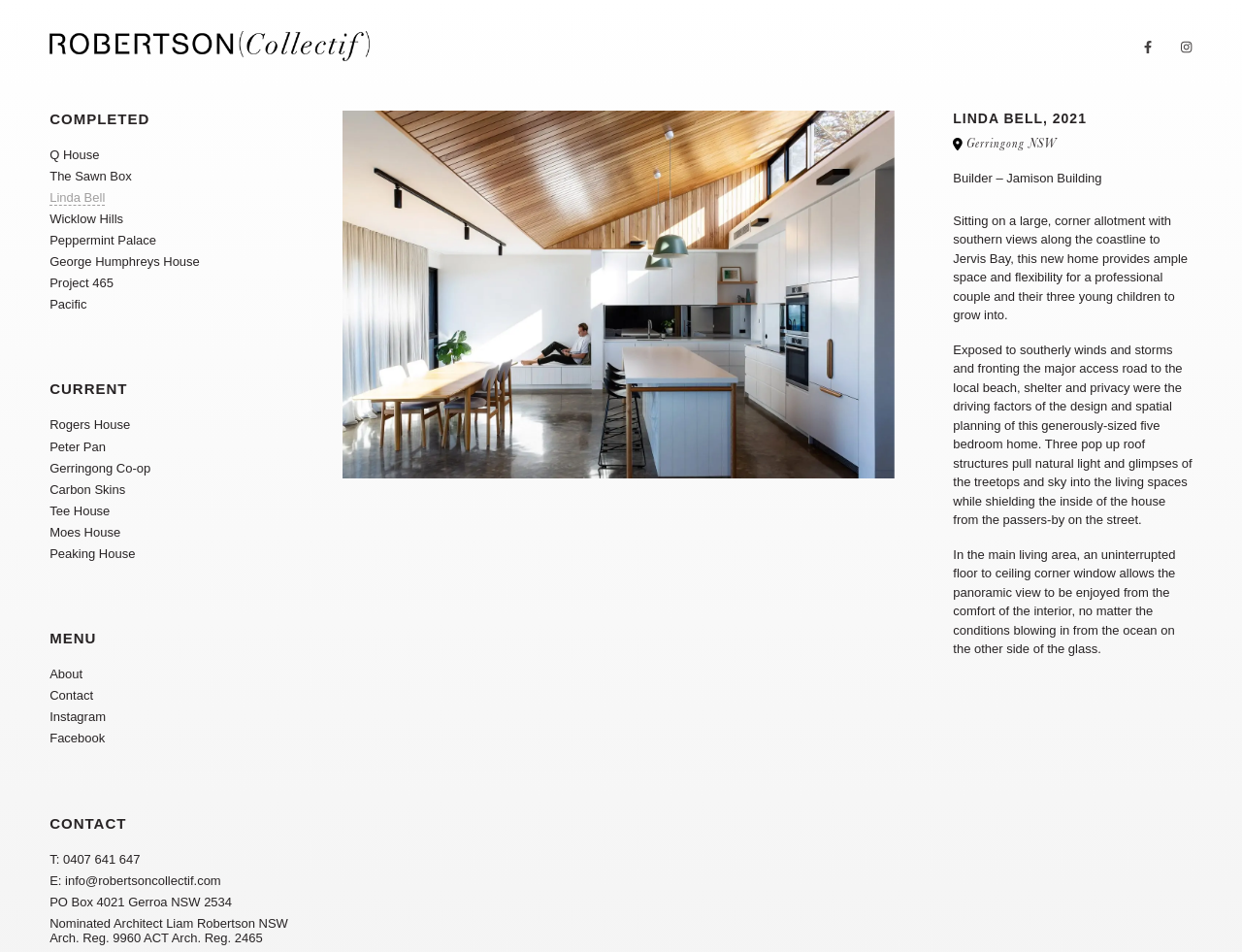What is the phone number listed under 'CONTACT'?
Please give a well-detailed answer to the question.

I looked under the 'CONTACT' heading and found the phone number listed as 'T: 0407 641 647'.